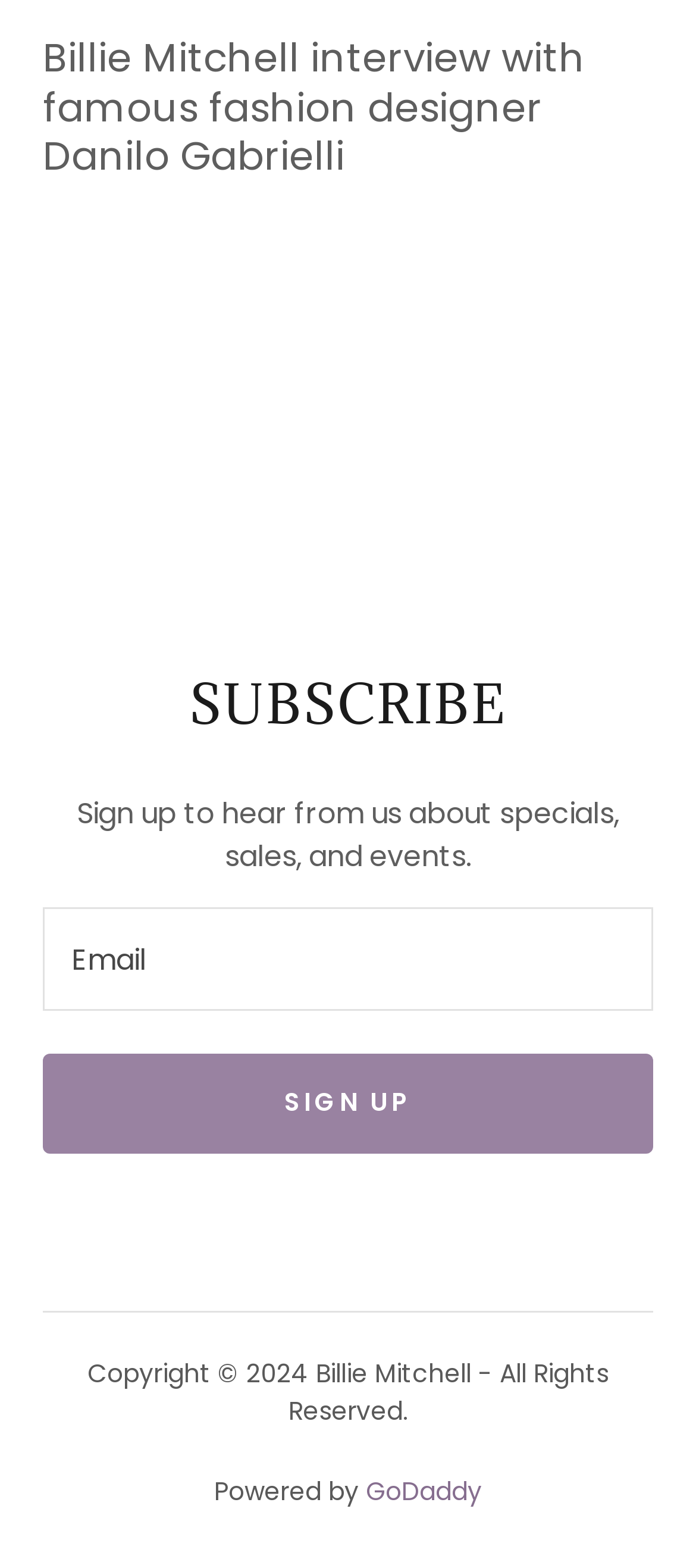Using the elements shown in the image, answer the question comprehensively: What is the company that powers the website?

The webpage has a link at the bottom that mentions 'Powered by' and the linked text is 'GoDaddy', indicating that GoDaddy is the company that powers the website.